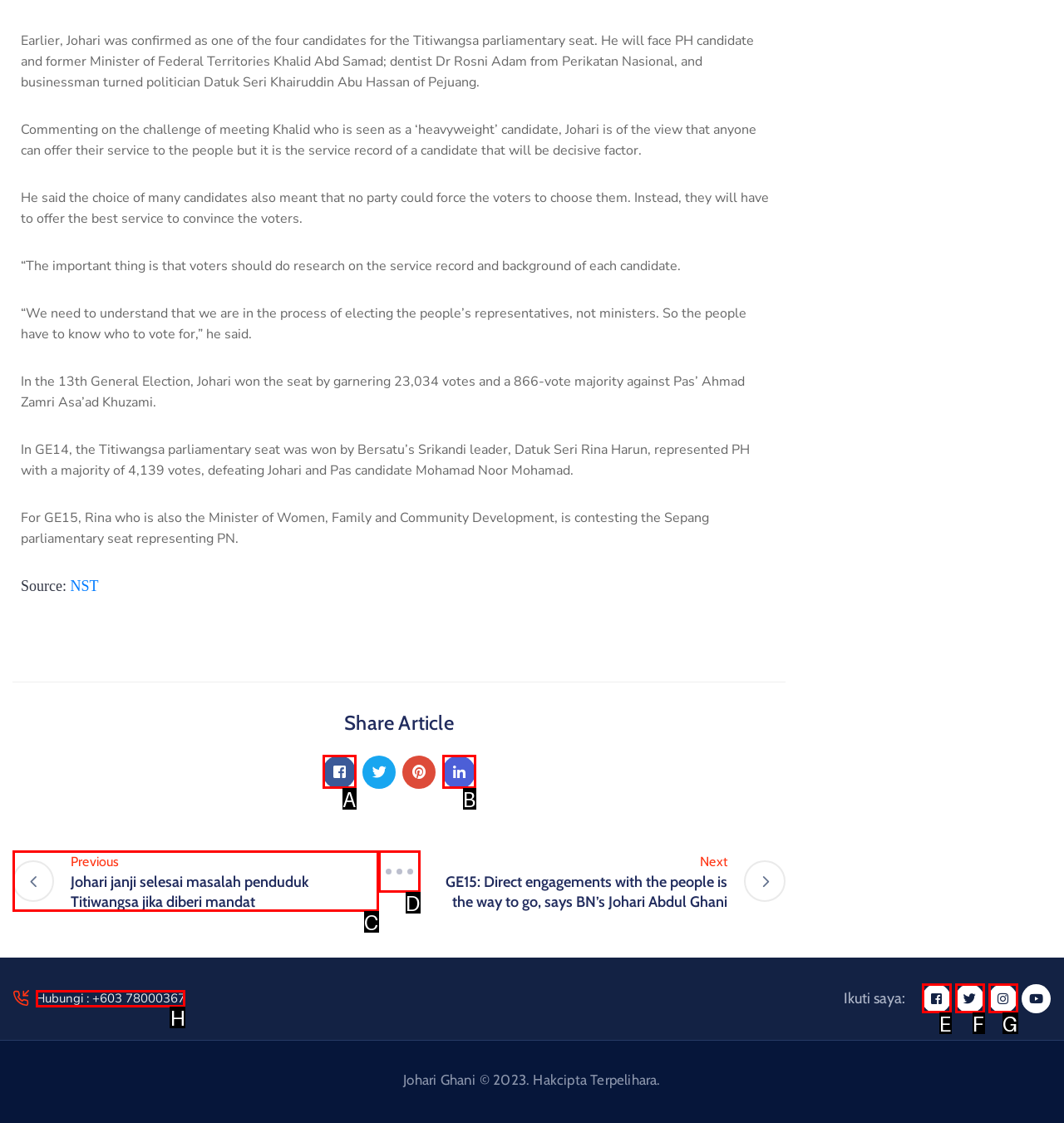Tell me which letter corresponds to the UI element that should be clicked to fulfill this instruction: Click the 'Hubungi' link
Answer using the letter of the chosen option directly.

H